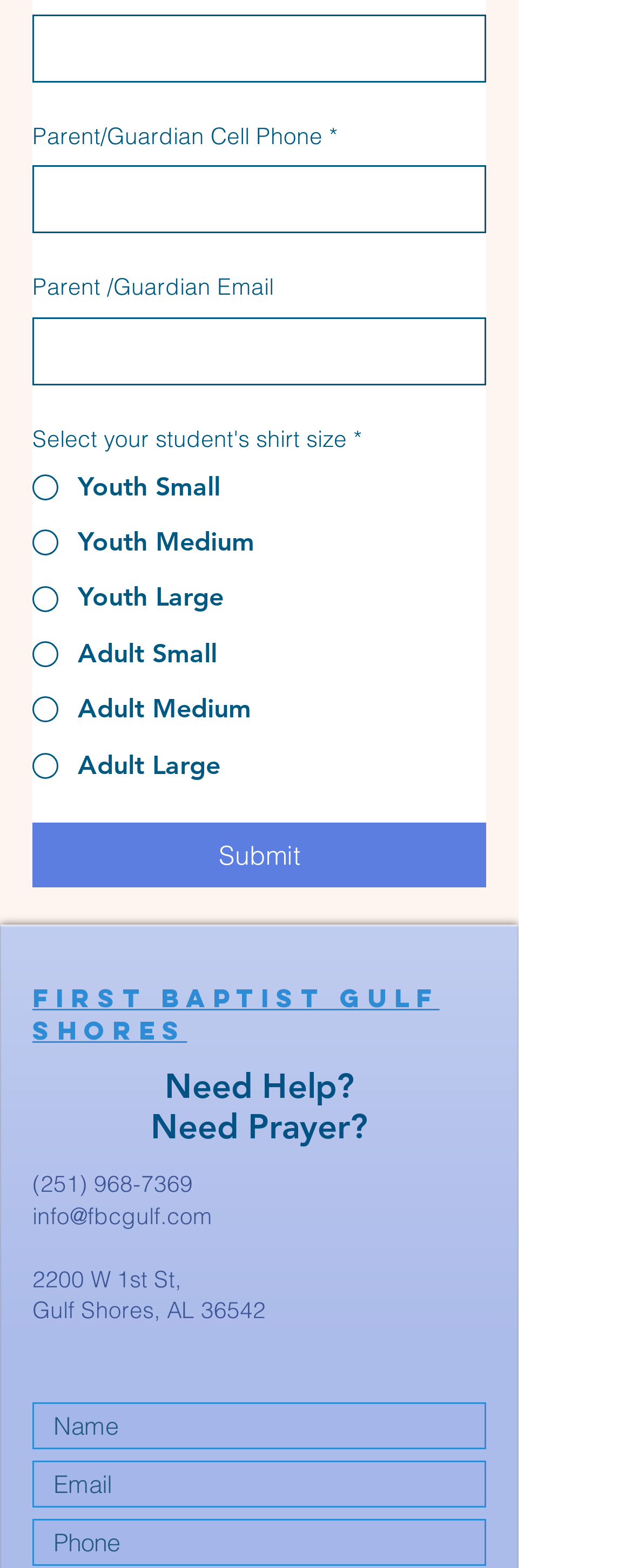Show the bounding box coordinates of the element that should be clicked to complete the task: "Enter name".

[0.051, 0.894, 0.769, 0.924]